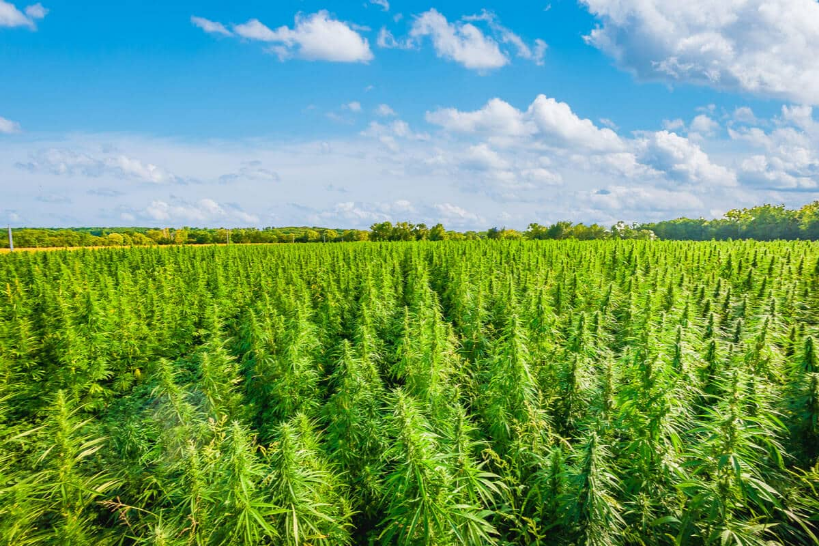What is the purpose of the image according to the caption?
Refer to the screenshot and answer in one word or phrase.

to represent effective cannabis cultivation